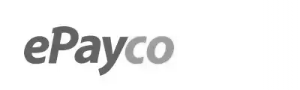Please give a succinct answer to the question in one word or phrase:
What is the purpose of ePayco's presence in the section?

customer management solutions